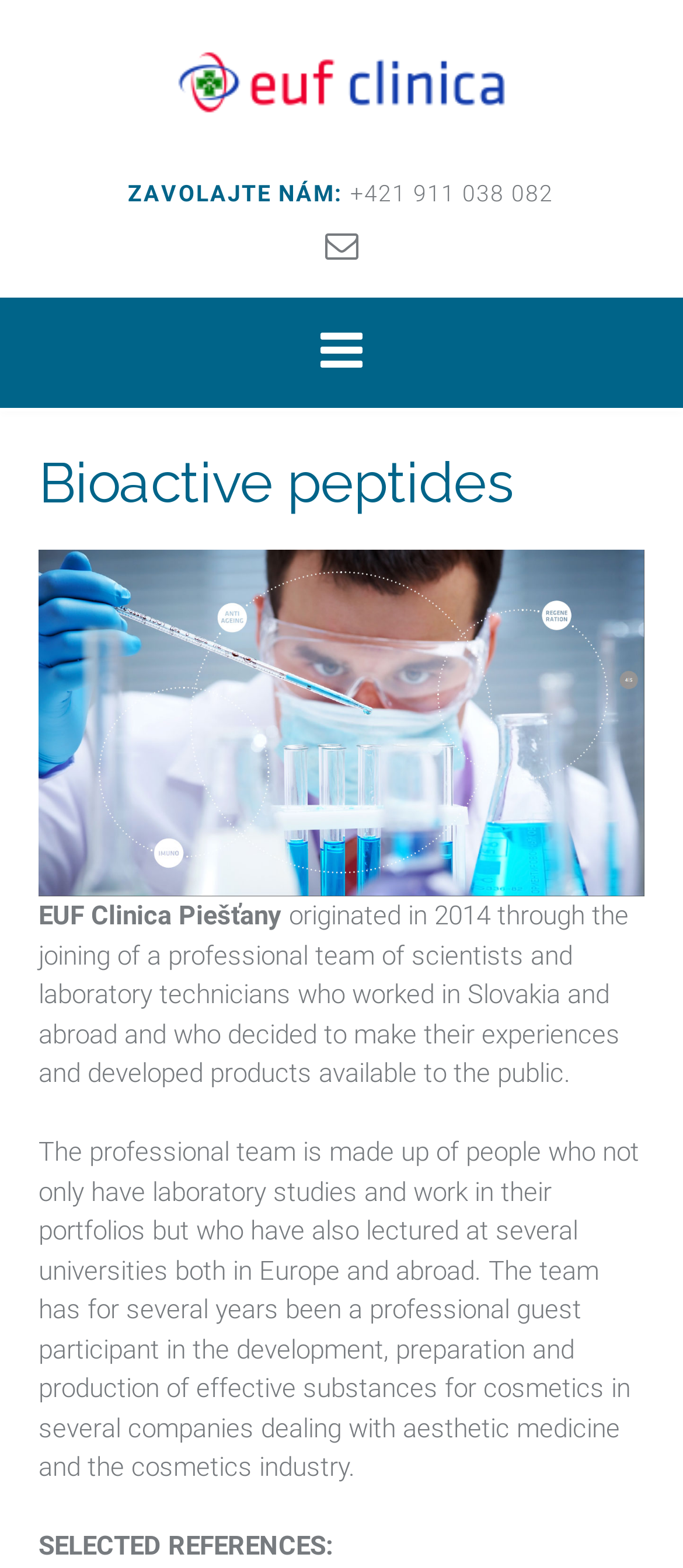What is the section title below the team description?
Can you give a detailed and elaborate answer to the question?

I found the section title by looking at the StaticText element with the content 'SELECTED REFERENCES:' which is located at the bottom of the page.